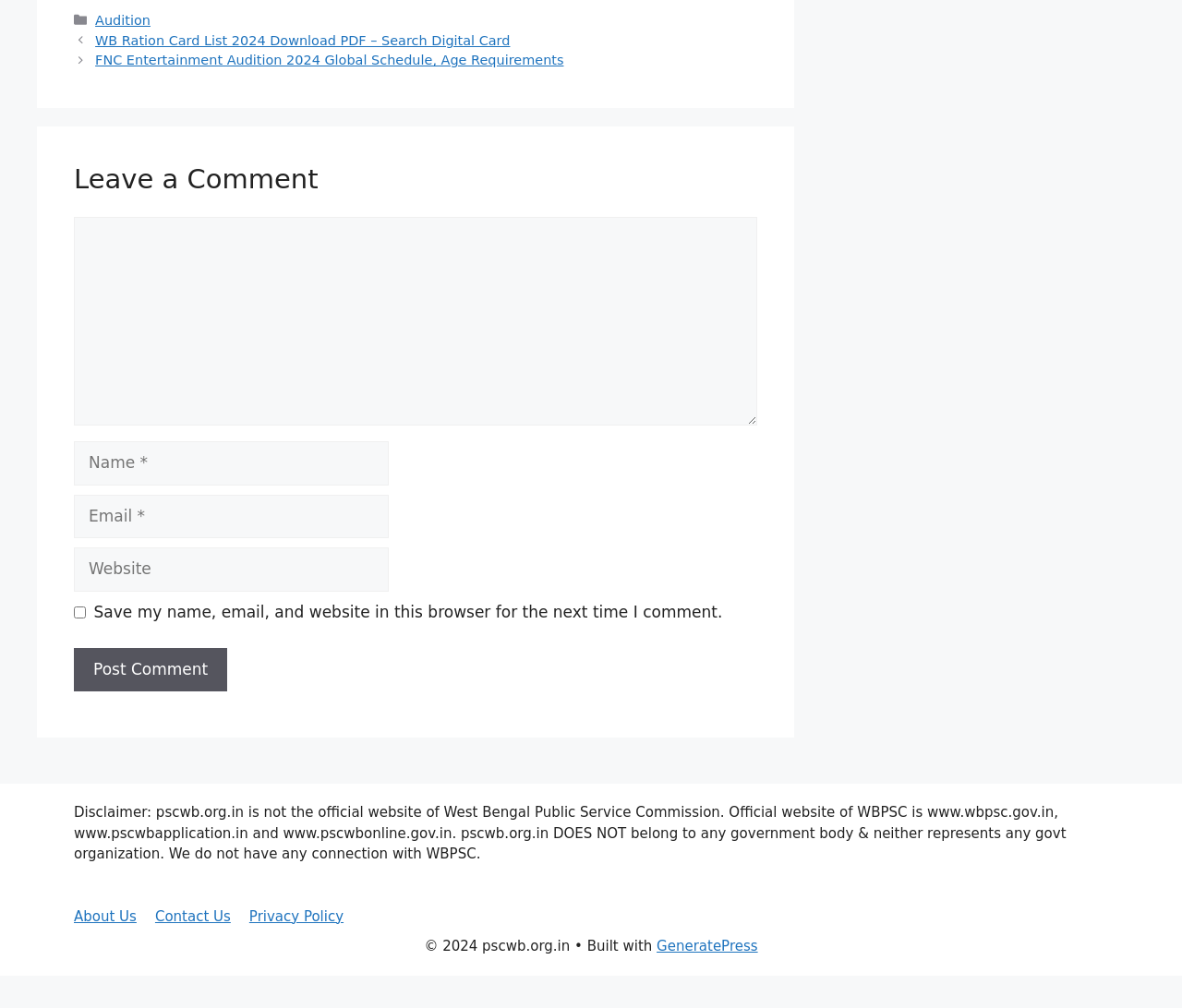What is the category of the link 'WB Ration Card List 2024 Download PDF – Search Digital Card'?
Look at the image and provide a detailed response to the question.

The link 'WB Ration Card List 2024 Download PDF – Search Digital Card' is located under the navigation element labeled 'Posts', which suggests that it belongs to the category of posts.